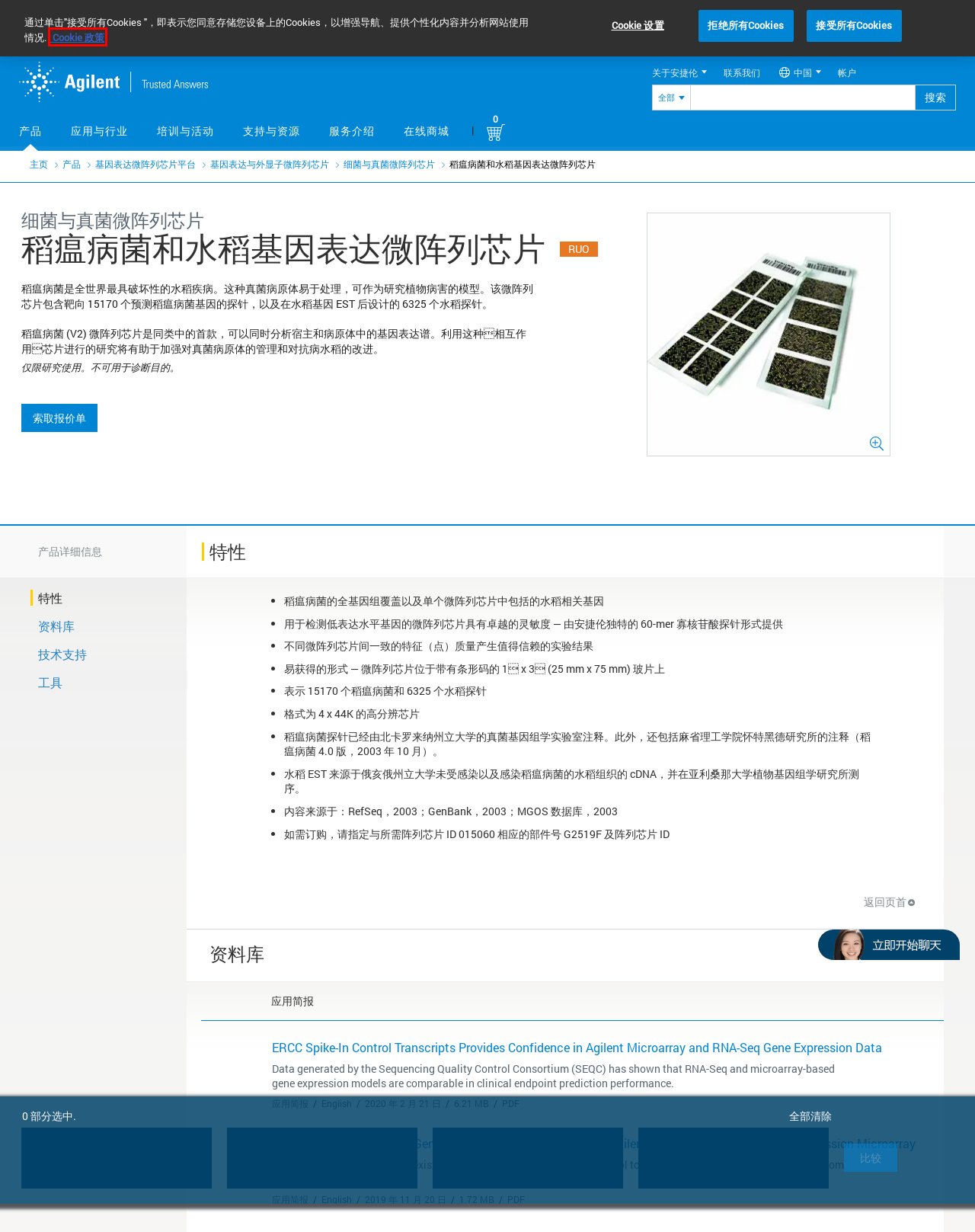Please examine the screenshot provided, which contains a red bounding box around a UI element. Select the webpage description that most accurately describes the new page displayed after clicking the highlighted element. Here are the candidates:
A. Agilent's Reagent Rental Program
B. 世界性活动 | 安捷伦
C. info备案信息 - 站长工具
D. Agilent | Chemical Analysis , Life Sciences, and Diagnostics
E. 联系我们 | 安捷伦
F. 仪器维修服务-实验仪器维修 | 安捷伦
G. Order Center, Shopping Tools, Bulk Upload, Quick Order | Agilent
H. Agilent Order Cancellation and Product Return Policy | 安捷伦

D